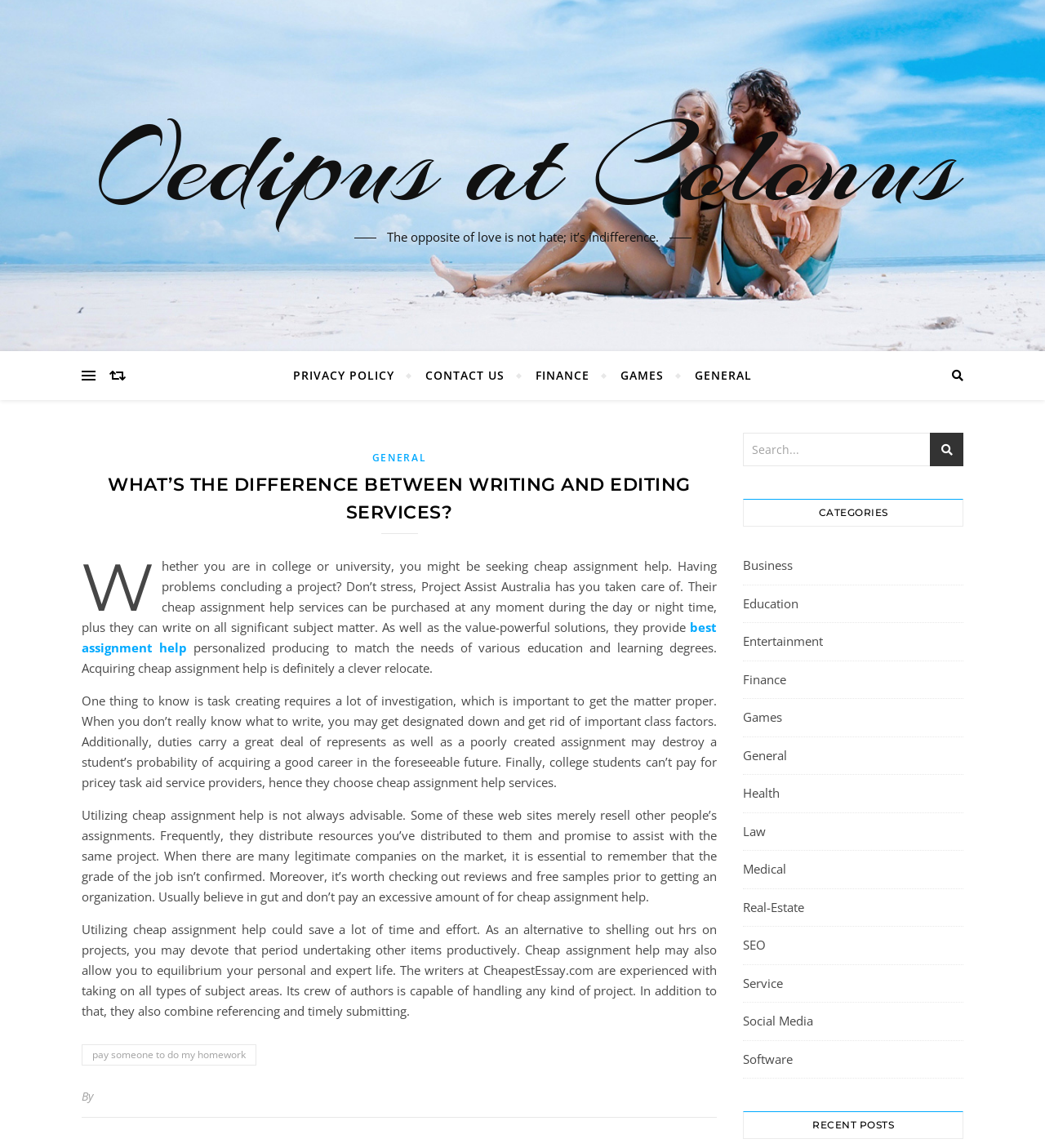Find the bounding box coordinates of the clickable area that will achieve the following instruction: "Read the 'WHAT’S THE DIFFERENCE BETWEEN WRITING AND EDITING SERVICES?' article".

[0.078, 0.41, 0.686, 0.459]